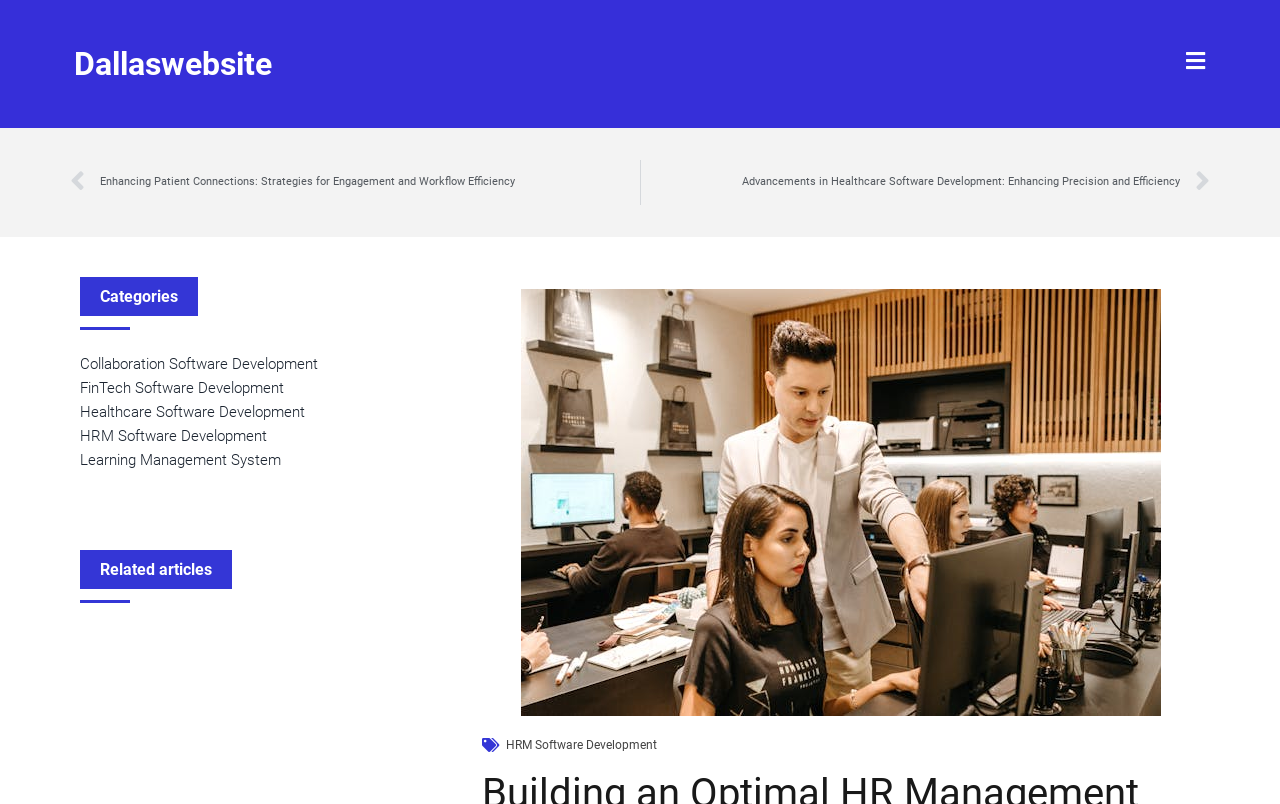Describe all the significant parts and information present on the webpage.

The webpage is about building an optimal HR management system for enhanced productivity in today's complex business environment. At the top left, there is a heading "Dallaswebsite" with a link to the website. On the top right, there is a link with no text. Below the heading, there are two links, "Prev Enhancing Patient Connections: Strategies for Engagement and Workflow Efficiency" on the left and "Advancements in Healthcare Software Development: Enhancing Precision and Efficiency Next" on the right.

In the middle of the page, there is a large image titled "Building an Optimal HR Management System: A Framework for Enhanced Productivity". Below the image, there is a link to "HRM Software Development" at the top left. 

On the left side of the page, there are two headings, "Categories" and "Related articles", with several links underneath each heading. The links under "Categories" include "Collaboration Software Development", "FinTech Software Development", "Healthcare Software Development", "HRM Software Development", and "Learning Management System". The links under "Related articles" are not specified.